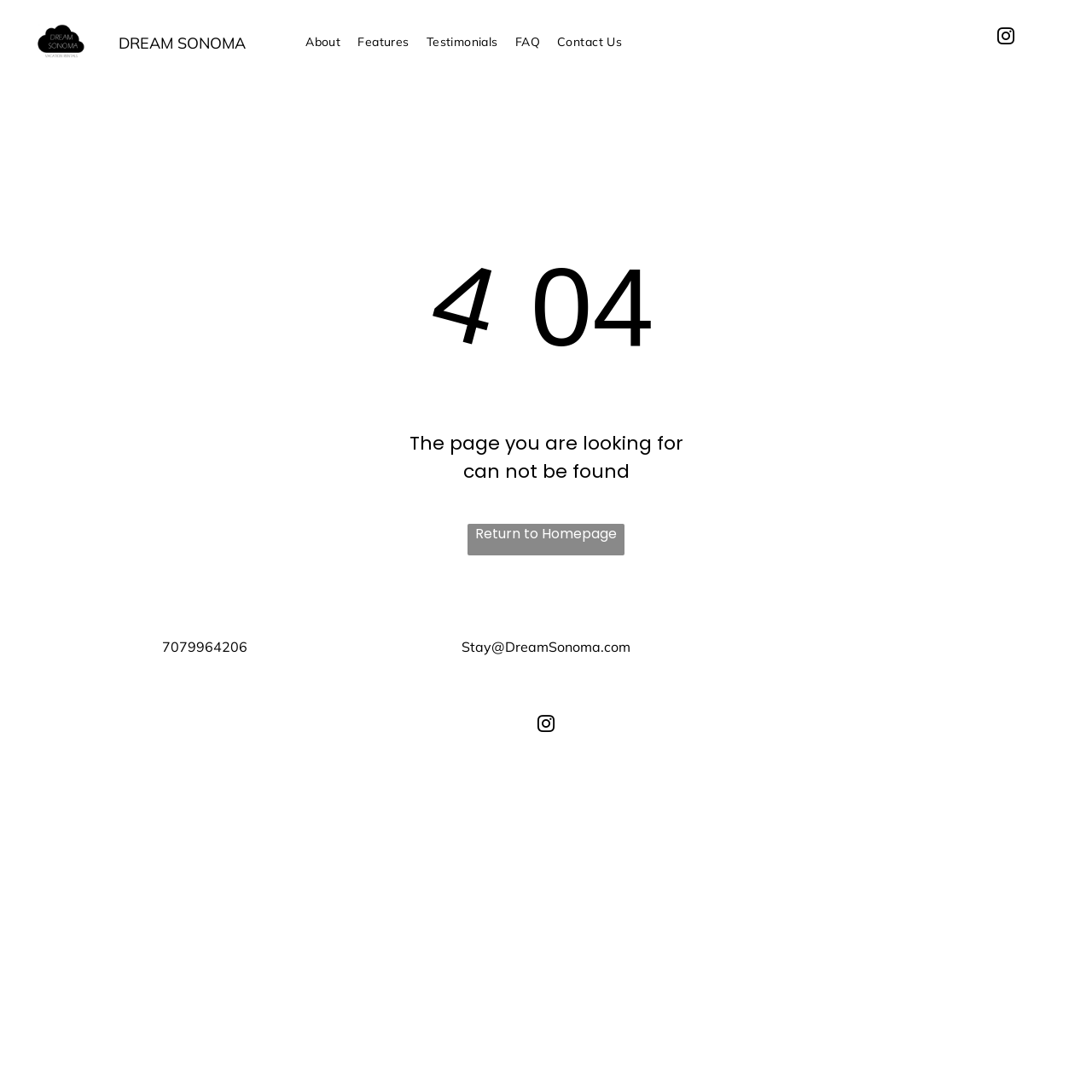How many menu items are in the menubar?
Respond to the question with a single word or phrase according to the image.

5